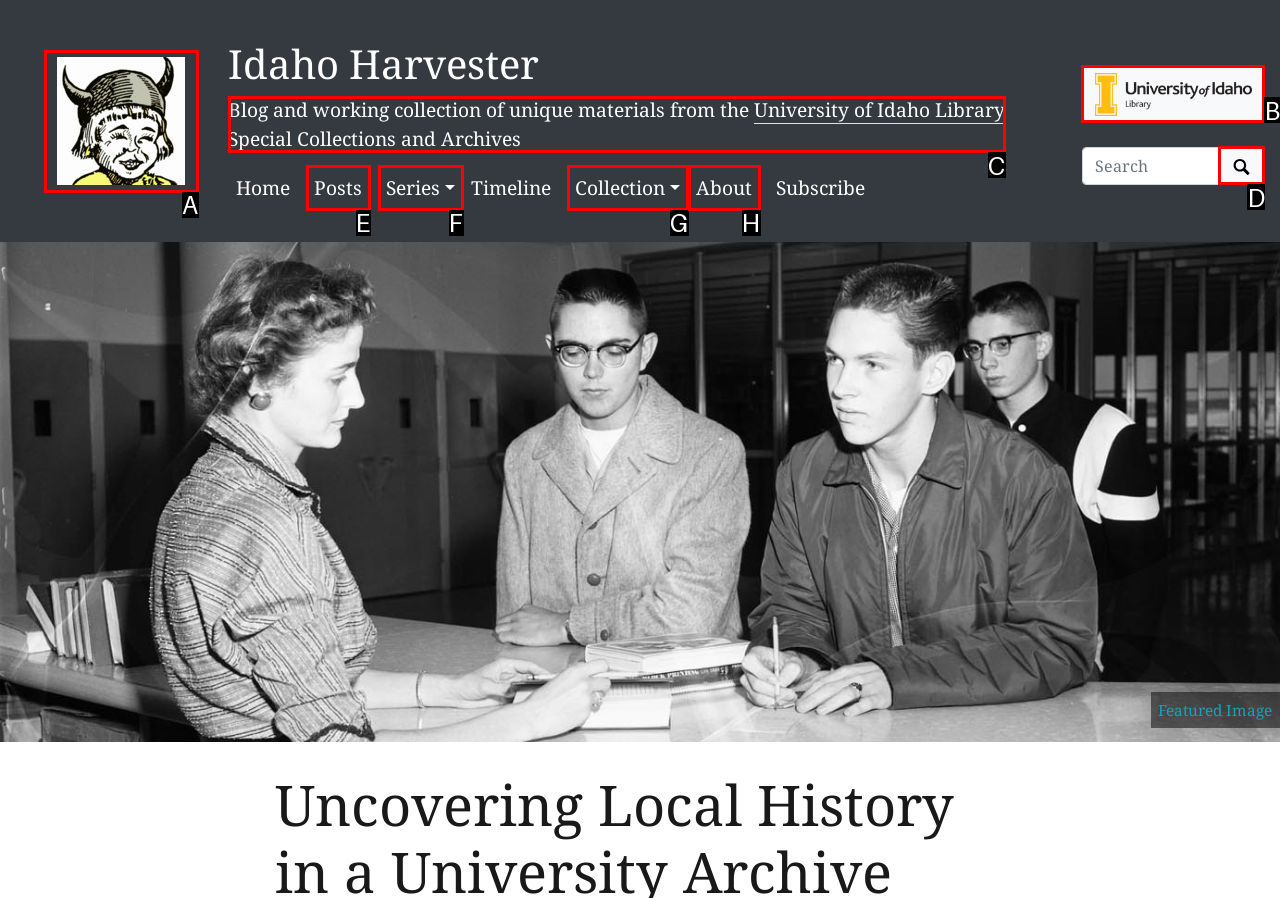Look at the highlighted elements in the screenshot and tell me which letter corresponds to the task: go to Idaho Harvester home.

A